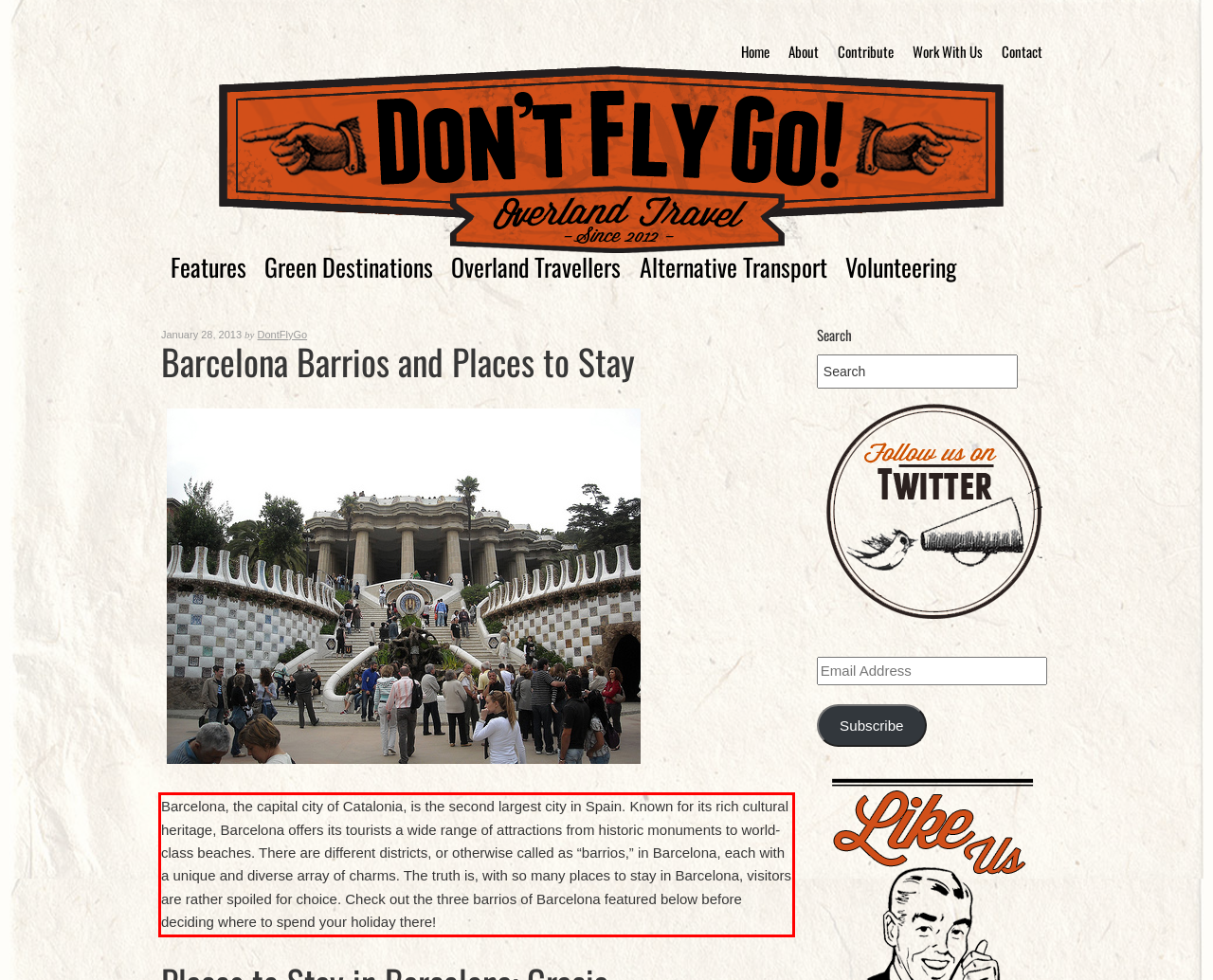By examining the provided screenshot of a webpage, recognize the text within the red bounding box and generate its text content.

Barcelona, the capital city of Catalonia, is the second largest city in Spain. Known for its rich cultural heritage, Barcelona offers its tourists a wide range of attractions from historic monuments to world-class beaches. There are different districts, or otherwise called as “barrios,” in Barcelona, each with a unique and diverse array of charms. The truth is, with so many places to stay in Barcelona, visitors are rather spoiled for choice. Check out the three barrios of Barcelona featured below before deciding where to spend your holiday there!